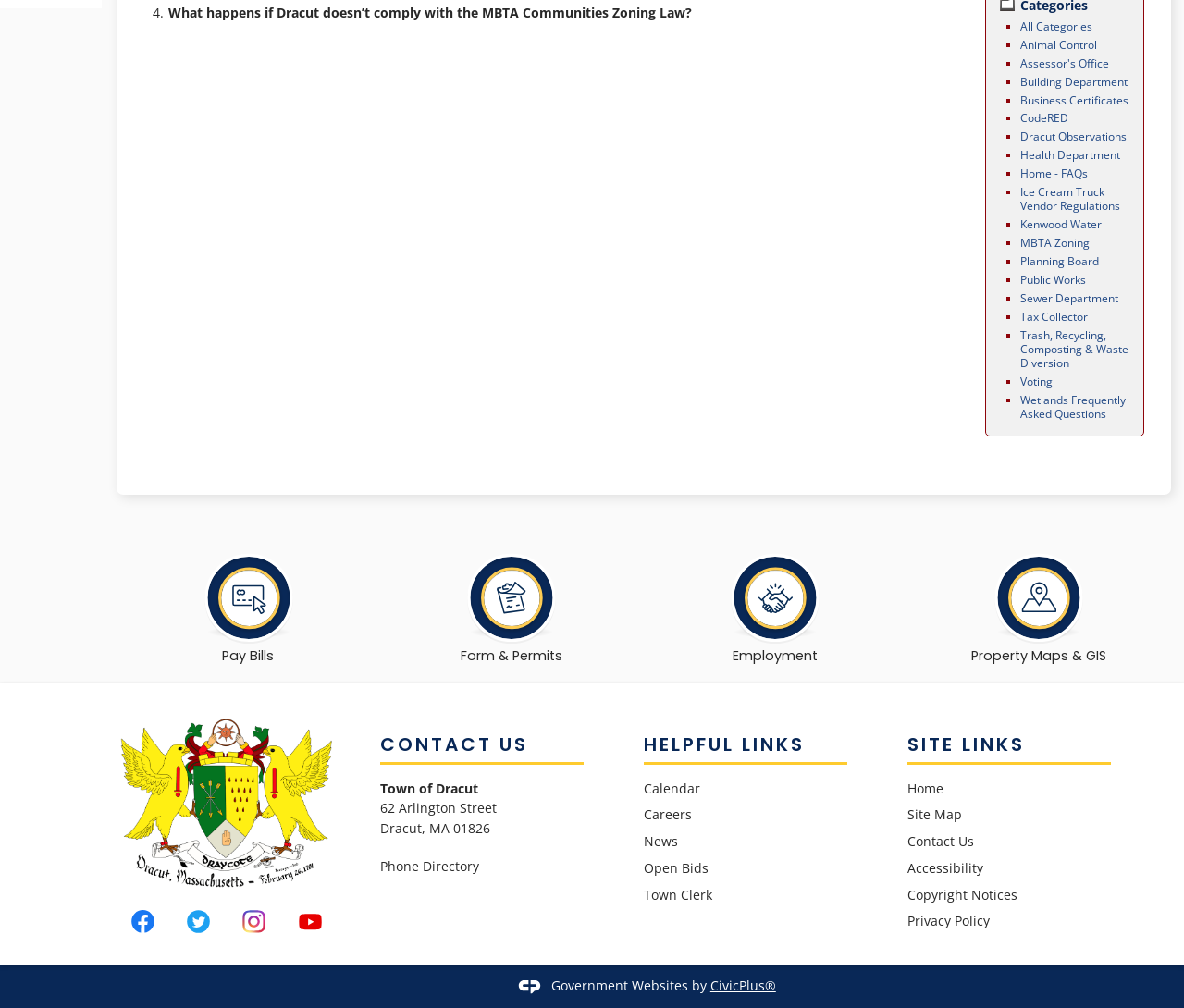Determine the bounding box of the UI element mentioned here: "Form & Permits". The coordinates must be in the format [left, top, right, bottom] with values ranging from 0 to 1.

[0.321, 0.522, 0.544, 0.661]